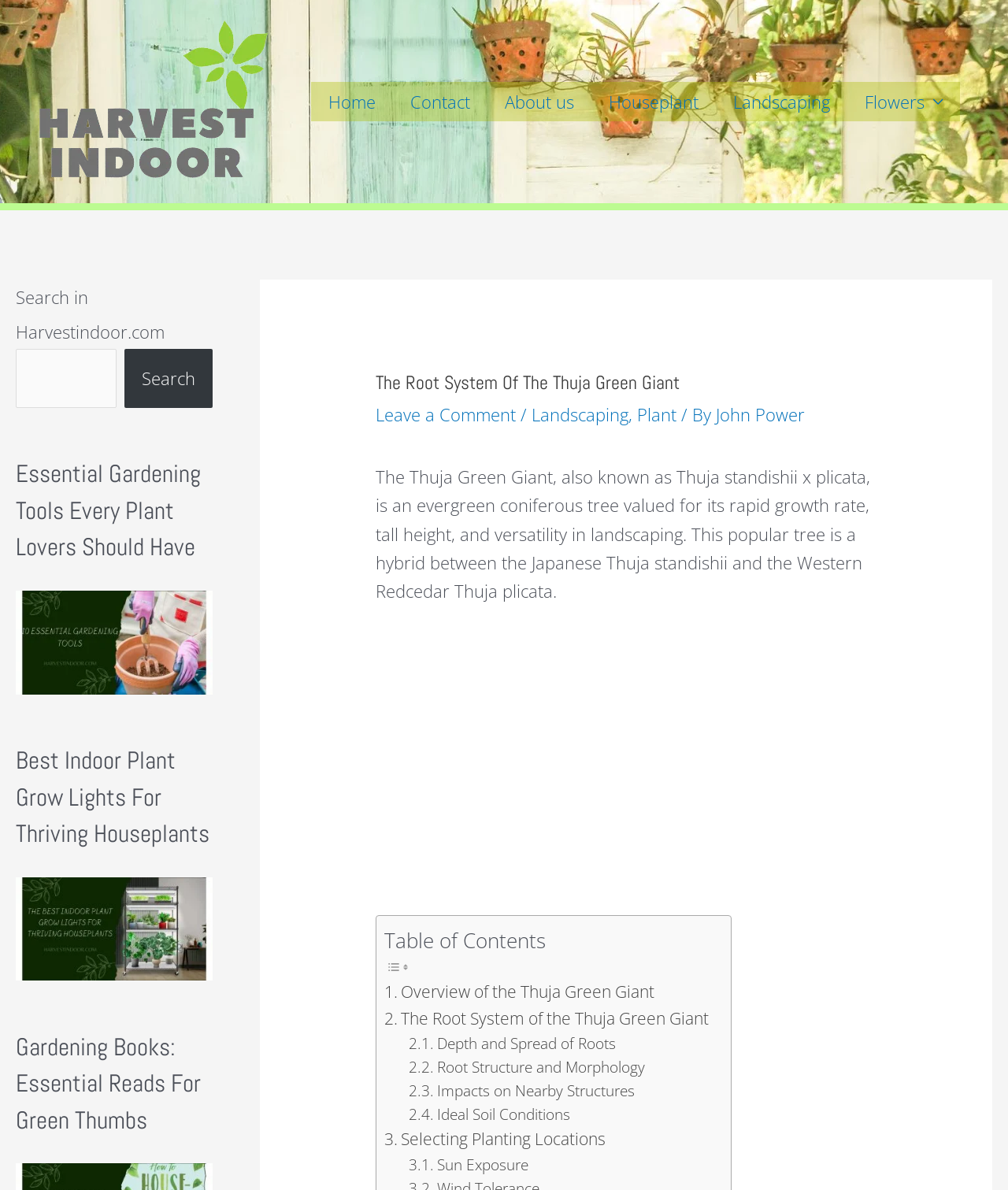Identify the bounding box for the UI element specified in this description: "Impacts on Nearby Structures". The coordinates must be four float numbers between 0 and 1, formatted as [left, top, right, bottom].

[0.406, 0.907, 0.63, 0.927]